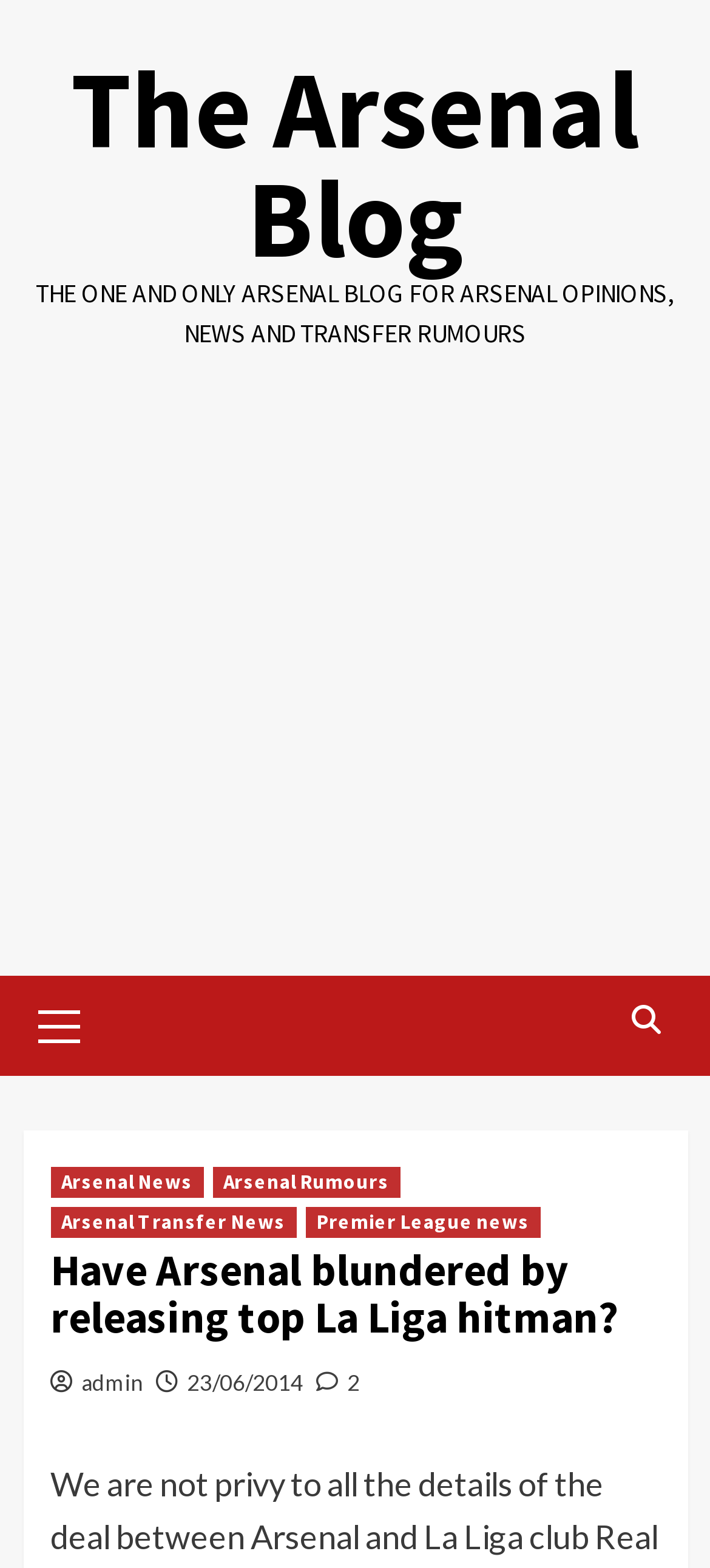Identify the bounding box for the described UI element. Provide the coordinates in (top-left x, top-left y, bottom-right x, bottom-right y) format with values ranging from 0 to 1: Our Mission

None